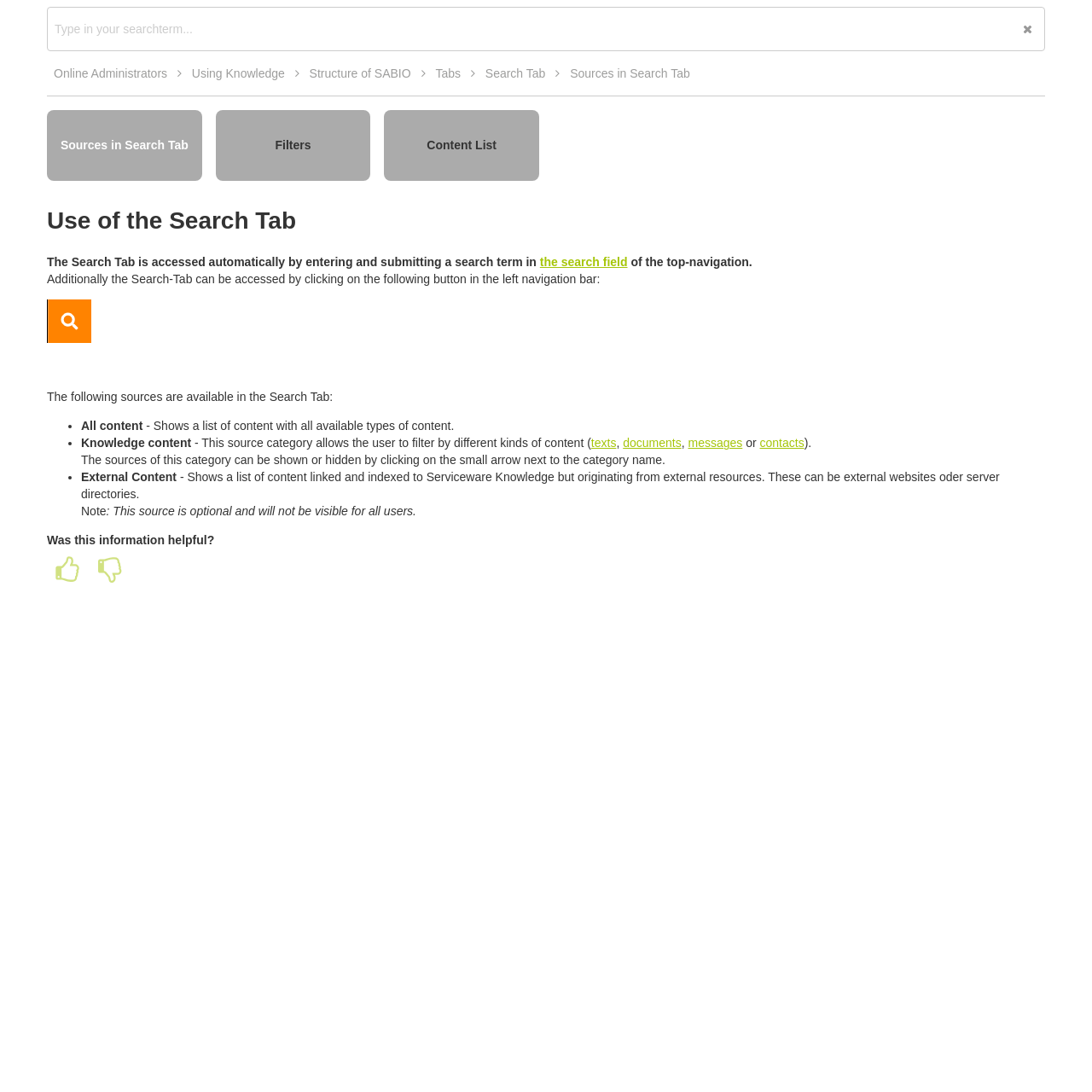Elaborate on the different components and information displayed on the webpage.

The webpage is about the "Sources in Search Tab" and provides information on how to use the search tab. At the top, there is a search box where users can type in their search terms, accompanied by a button with a magnifying glass icon. Below the search box, there are several links to different sections, including "Online Administrators", "Using Knowledge", "Structure of SABIO", "Tabs", "Search Tab", and "Sources in Search Tab".

The main content of the page is divided into sections. The first section explains how to access the Search Tab, which can be done by entering and submitting a search term or by clicking on a button in the left navigation bar. The next section lists the sources available in the Search Tab, including "All content", "Knowledge content", and "External Content". Each source category is explained in detail, with information on what type of content is included and how users can filter by different kinds of content.

The page also includes a list of bullet points explaining the different sources in more detail. For example, "Knowledge content" allows users to filter by different kinds of content, such as texts, documents, messages, and contacts. The sources of this category can be shown or hidden by clicking on a small arrow next to the category name.

At the bottom of the page, there is a section asking "Was this information helpful?" with two buttons, one with a thumbs up icon and one with a thumbs down icon, allowing users to provide feedback.